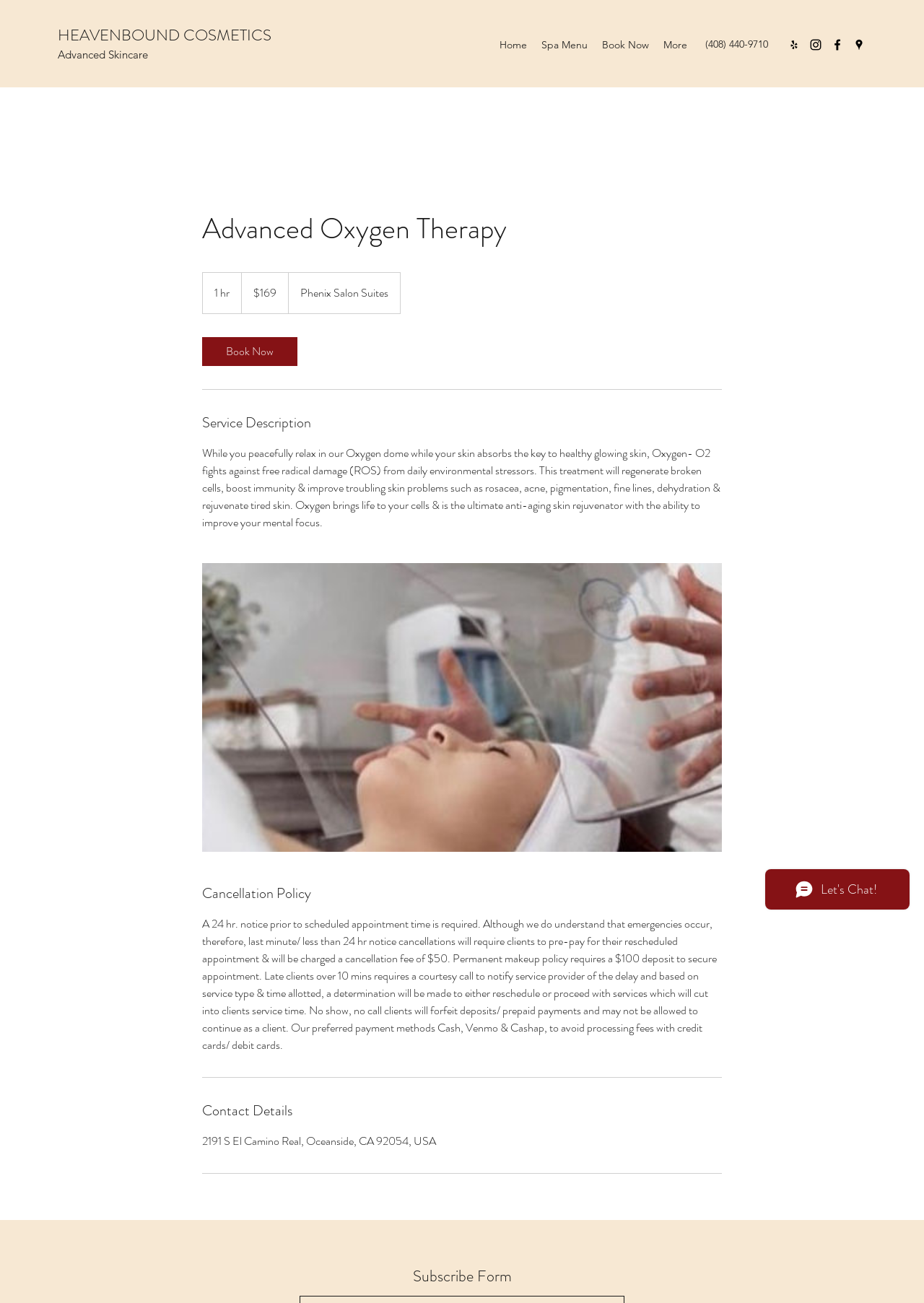Describe all the visual and textual components of the webpage comprehensively.

The webpage is about HeavenBound Cosmetic's Advanced Oxygen Therapy service. At the top, there is a header section with the company name "HEAVENBOUND COSMETICS" and a navigation menu with links to "Home", "Spa Menu", "Book Now", and "More". The phone number "(408) 440-9710" is displayed next to the navigation menu. On the right side of the header, there is a social bar with links to Yelp, Instagram, Facebook, and Google Places, each accompanied by an icon.

Below the header, there is a main section that takes up most of the page. It is divided into several parts, starting with a heading "Advanced Oxygen Therapy" and a brief description of the service. There is also a "Book Now" button and a separator line below it.

The next section is the service description, which provides a detailed explanation of the Advanced Oxygen Therapy treatment, including its benefits and what it can help with. Below this section, there is an image, likely related to the treatment.

Further down, there is a section on the cancellation policy, which outlines the rules and fees associated with cancelling or rescheduling an appointment. Another separator line separates this section from the contact details section, which displays the address of the salon.

On the right side of the page, there is an iframe with a Wix Chat widget, allowing customers to chat with the salon. At the very bottom of the page, there is a subscribe form with a heading "Subscribe Form".